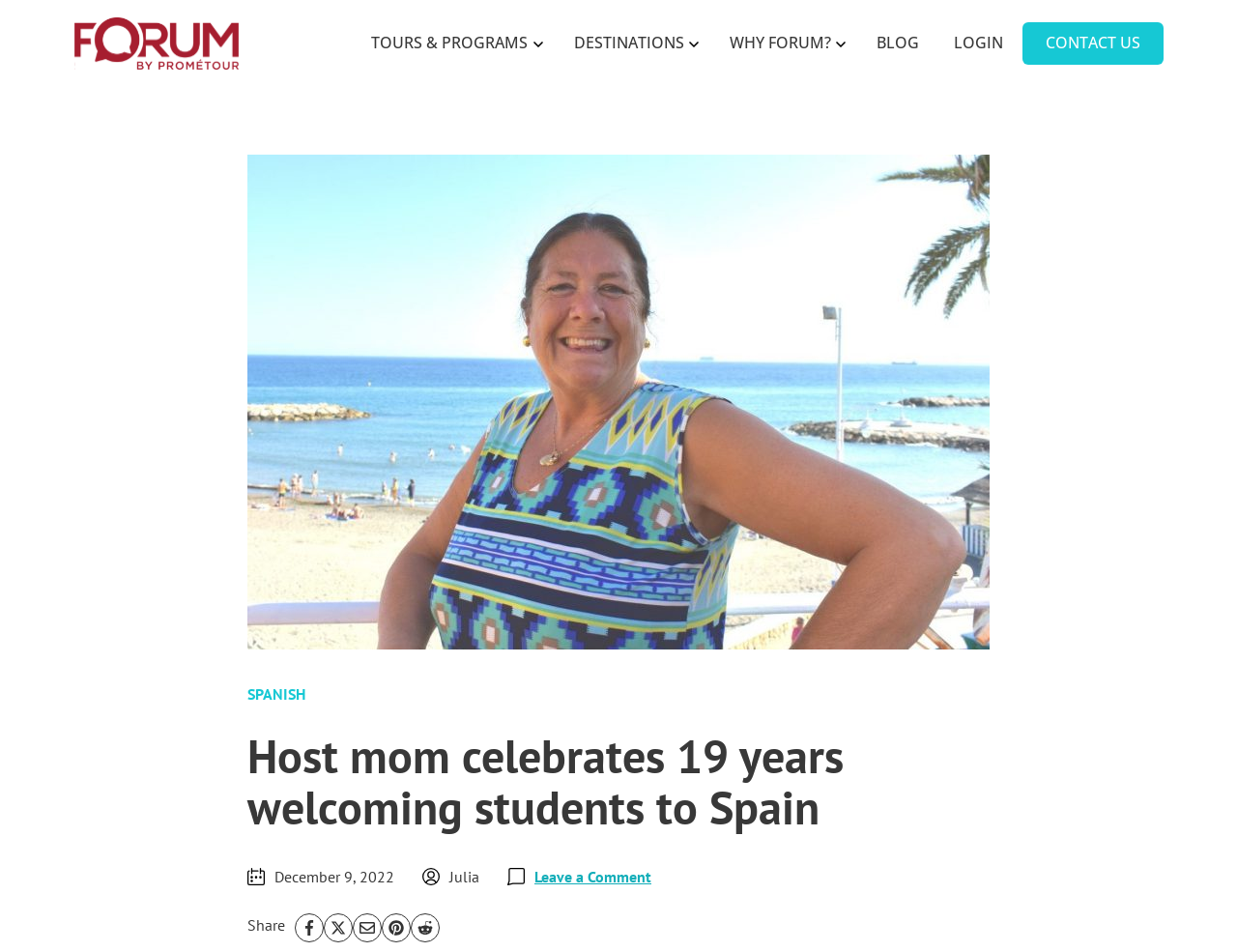Provide a one-word or short-phrase response to the question:
How many links are in the top navigation menu?

5